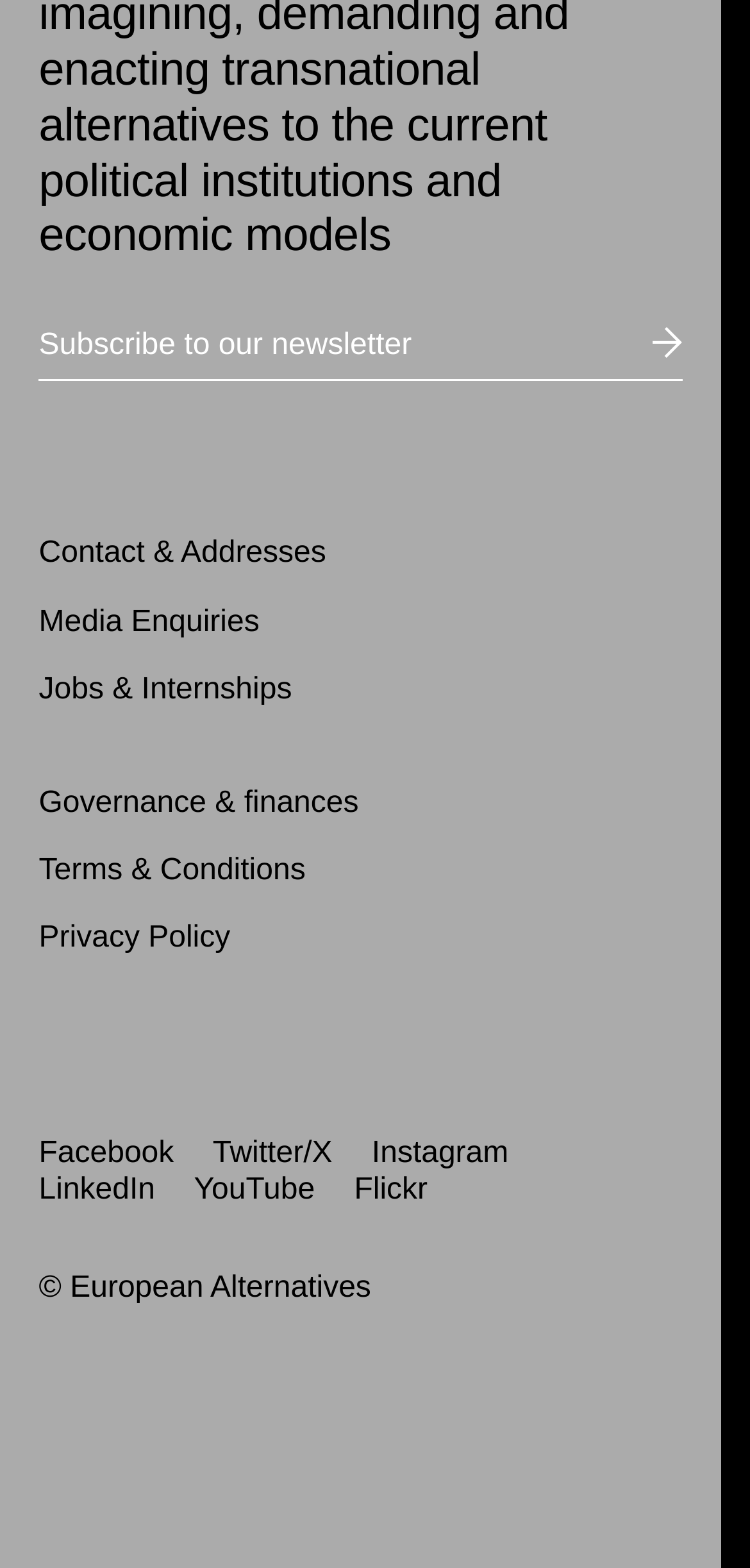Provide the bounding box coordinates of the HTML element described by the text: "Jobs & Internships".

[0.052, 0.429, 0.389, 0.45]